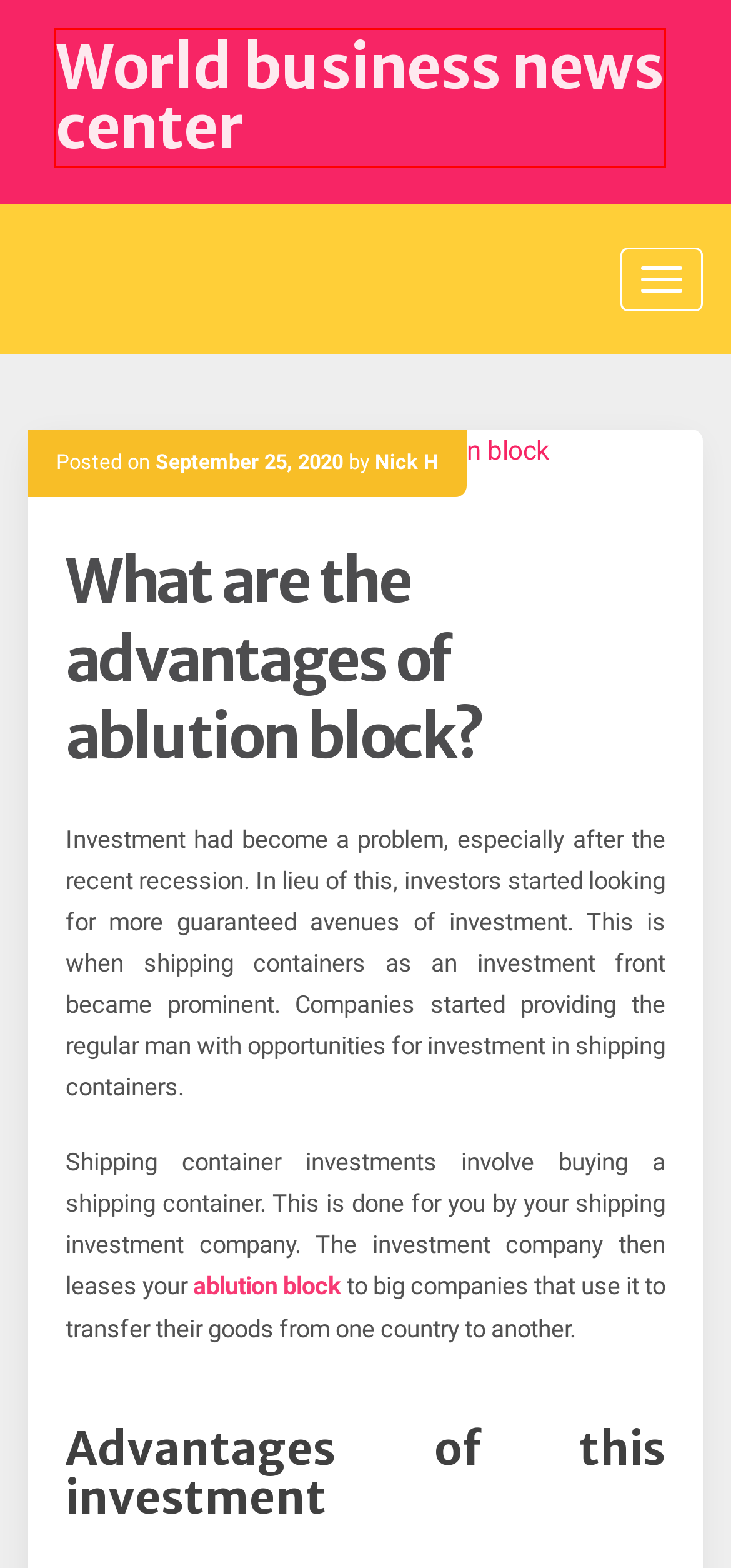Look at the screenshot of a webpage that includes a red bounding box around a UI element. Select the most appropriate webpage description that matches the page seen after clicking the highlighted element. Here are the candidates:
A. One Step Forward with Cryptocurrency Trading - World business news center
B. Nick H, Author at World business news center
C. Business Archives - World business news center
D. Home Archives - World business news center
E. Online Business Archives - World business news center
F. Insurance Archives - World business news center
G. May 2024 - World business news center
H. World business news center -

H